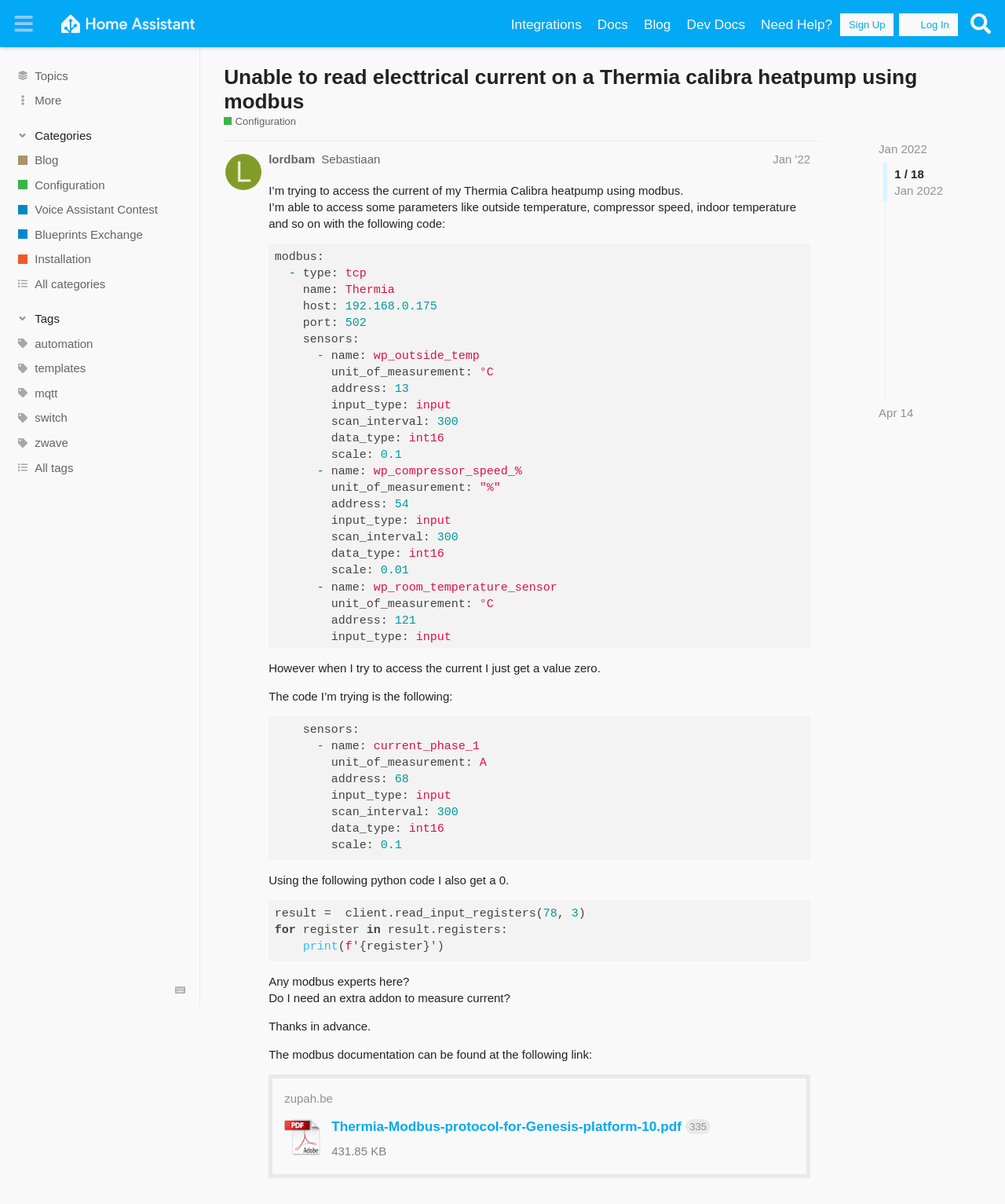Locate the bounding box coordinates of the clickable region necessary to complete the following instruction: "Click on the 'Sign Up' button". Provide the coordinates in the format of four float numbers between 0 and 1, i.e., [left, top, right, bottom].

[0.836, 0.011, 0.889, 0.03]